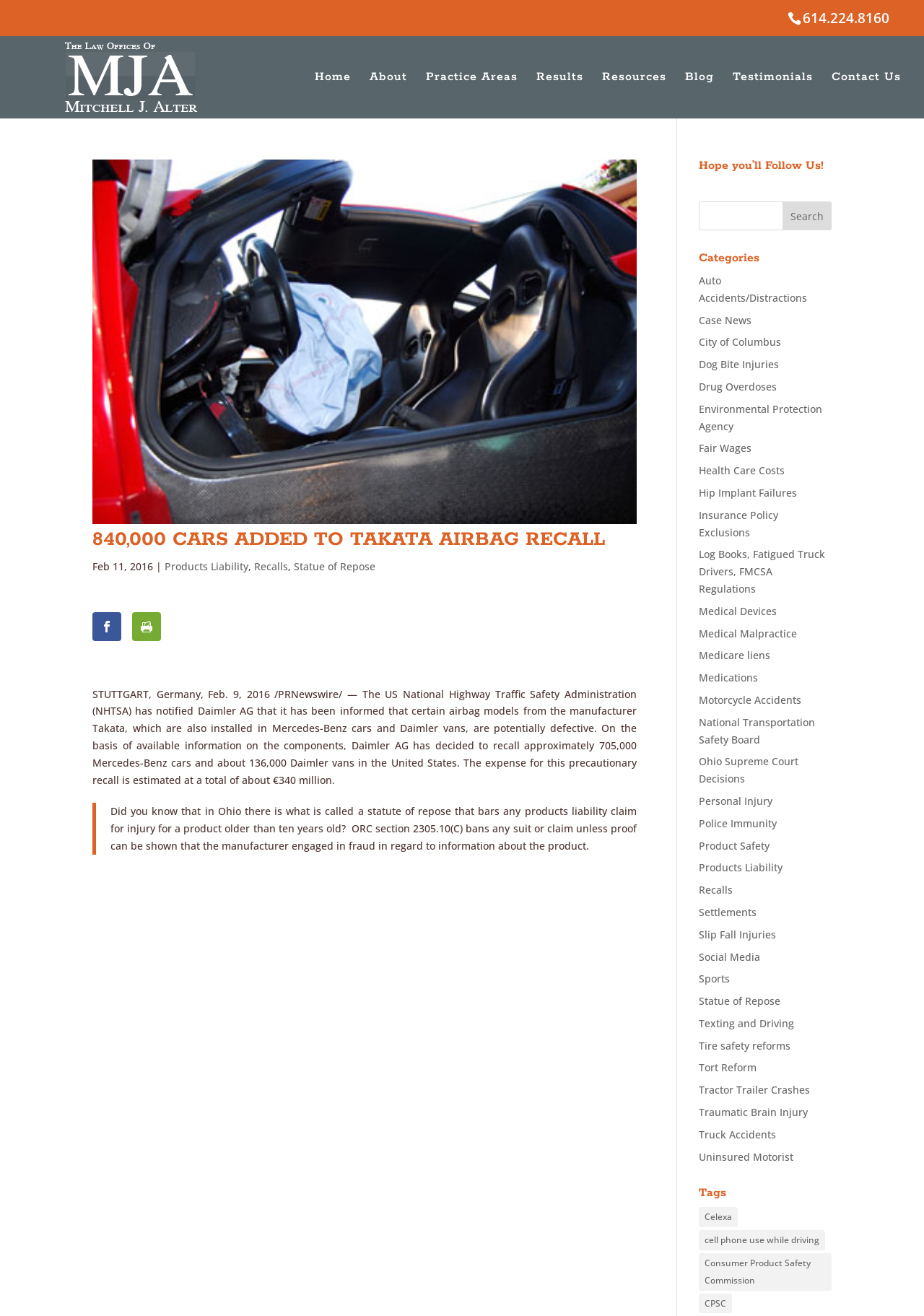Could you determine the bounding box coordinates of the clickable element to complete the instruction: "Read the article about Takata airbag recall"? Provide the coordinates as four float numbers between 0 and 1, i.e., [left, top, right, bottom].

[0.1, 0.121, 0.689, 0.68]